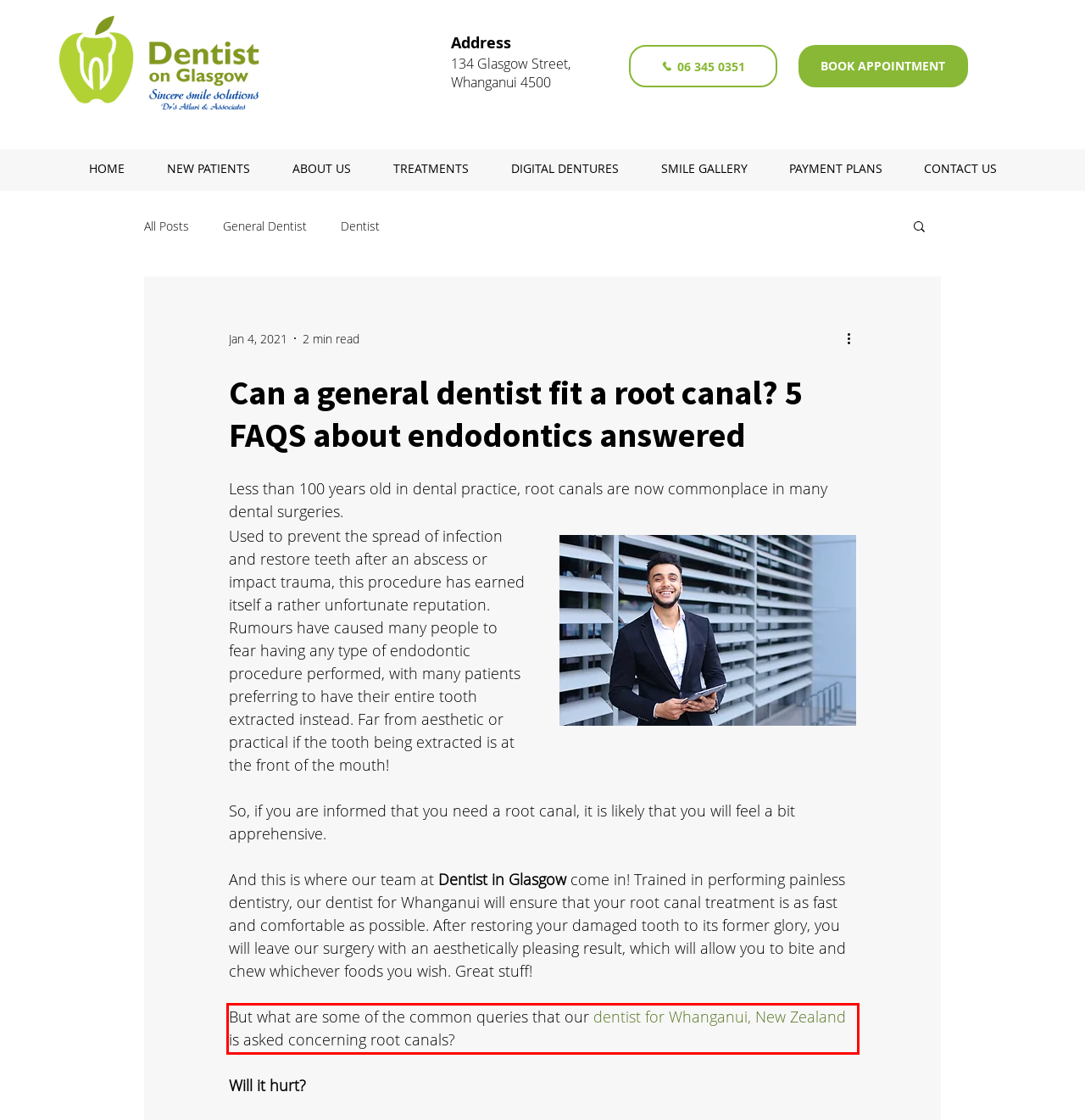Please perform OCR on the text content within the red bounding box that is highlighted in the provided webpage screenshot.

But what are some of the common queries that our dentist for Whanganui, New Zealand is asked concerning root canals?